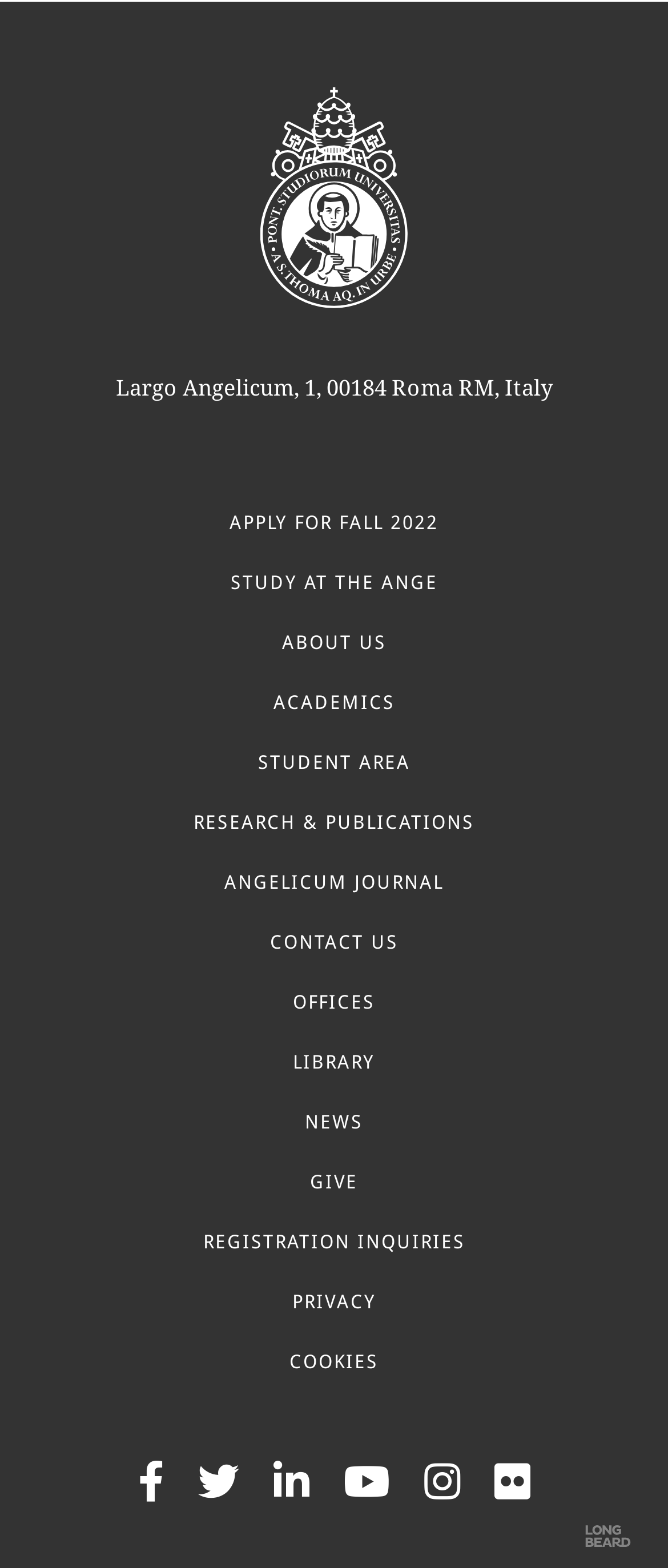Determine the bounding box coordinates for the area you should click to complete the following instruction: "Apply for Fall 2022".

[0.344, 0.326, 0.656, 0.346]